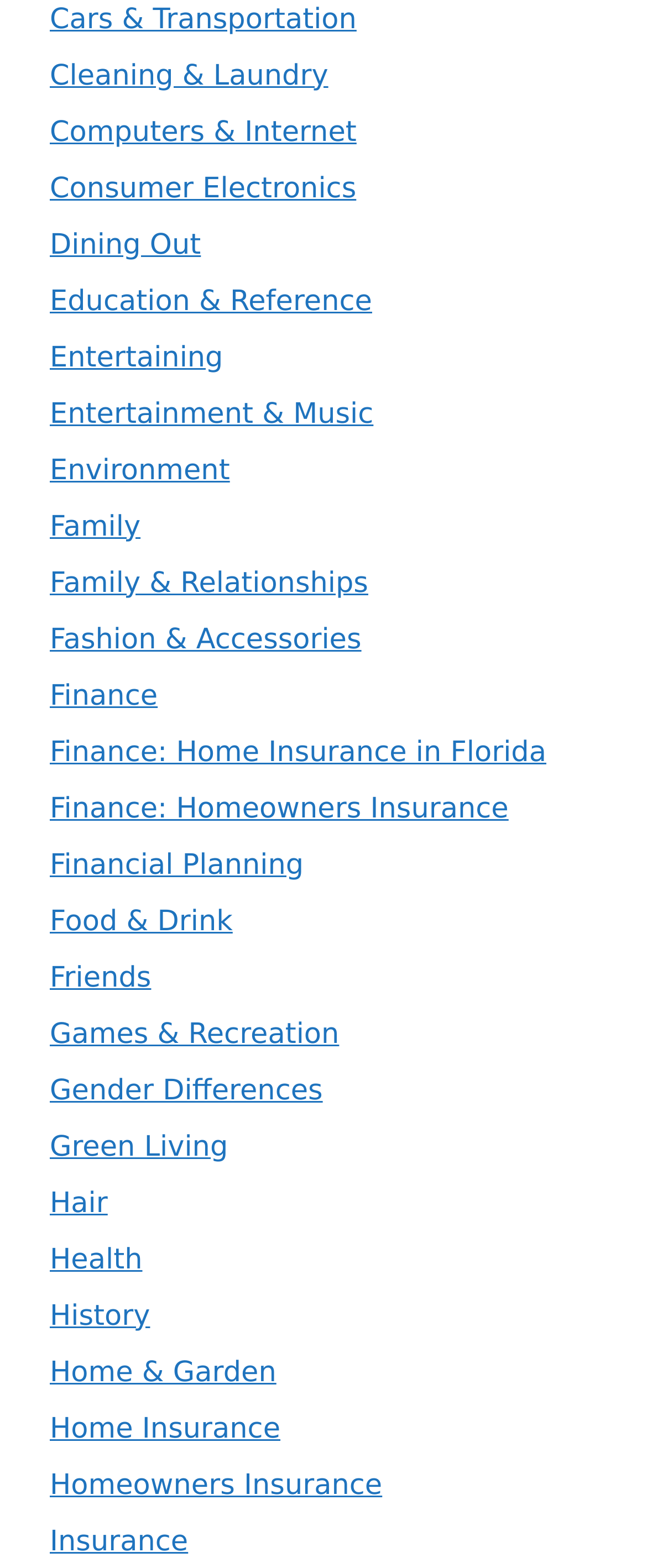Please identify the bounding box coordinates of the clickable region that I should interact with to perform the following instruction: "Learn about Home Insurance". The coordinates should be expressed as four float numbers between 0 and 1, i.e., [left, top, right, bottom].

[0.077, 0.9, 0.433, 0.922]